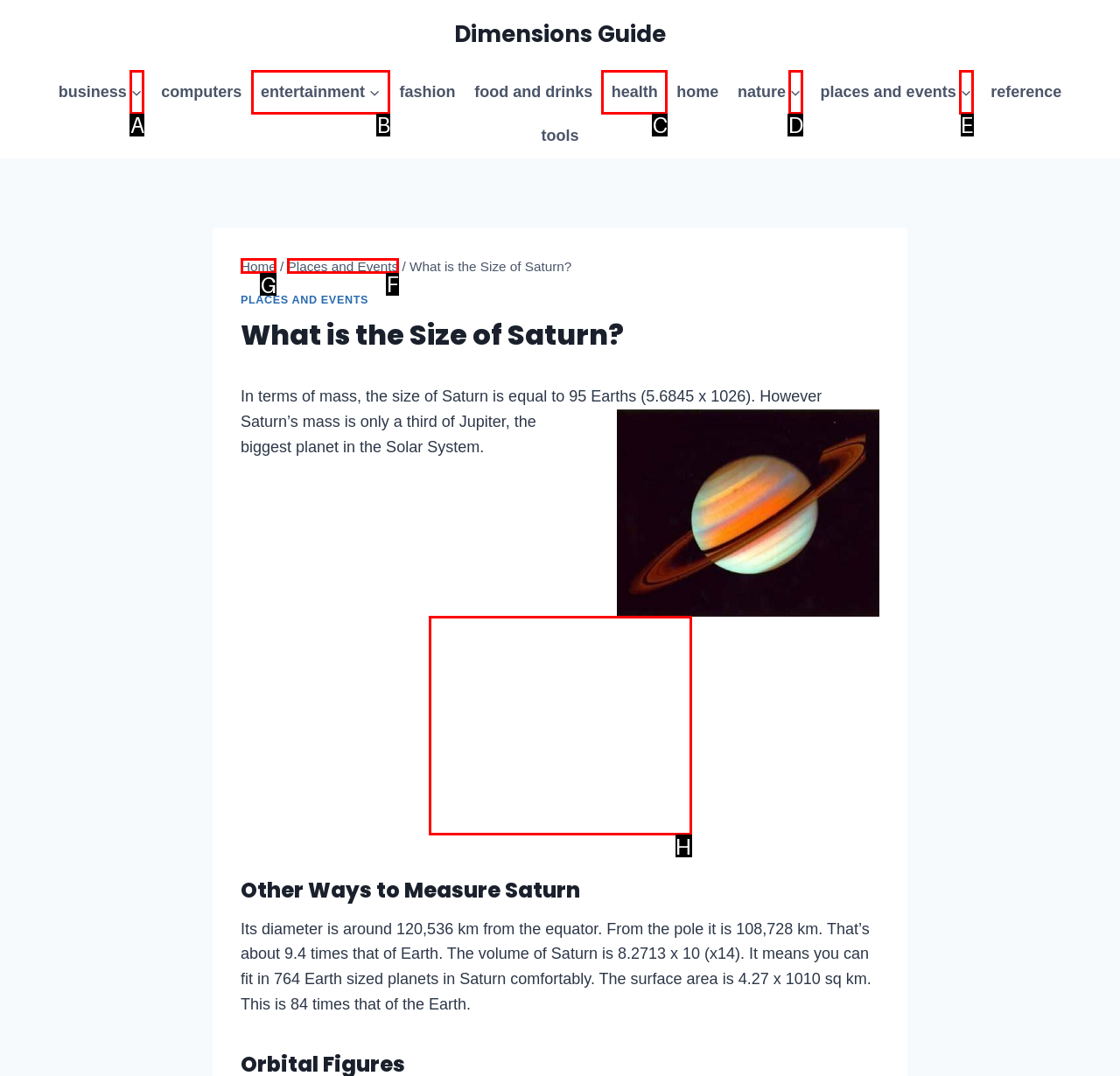What letter corresponds to the UI element to complete this task: Go to the 'Places and Events' page
Answer directly with the letter.

F